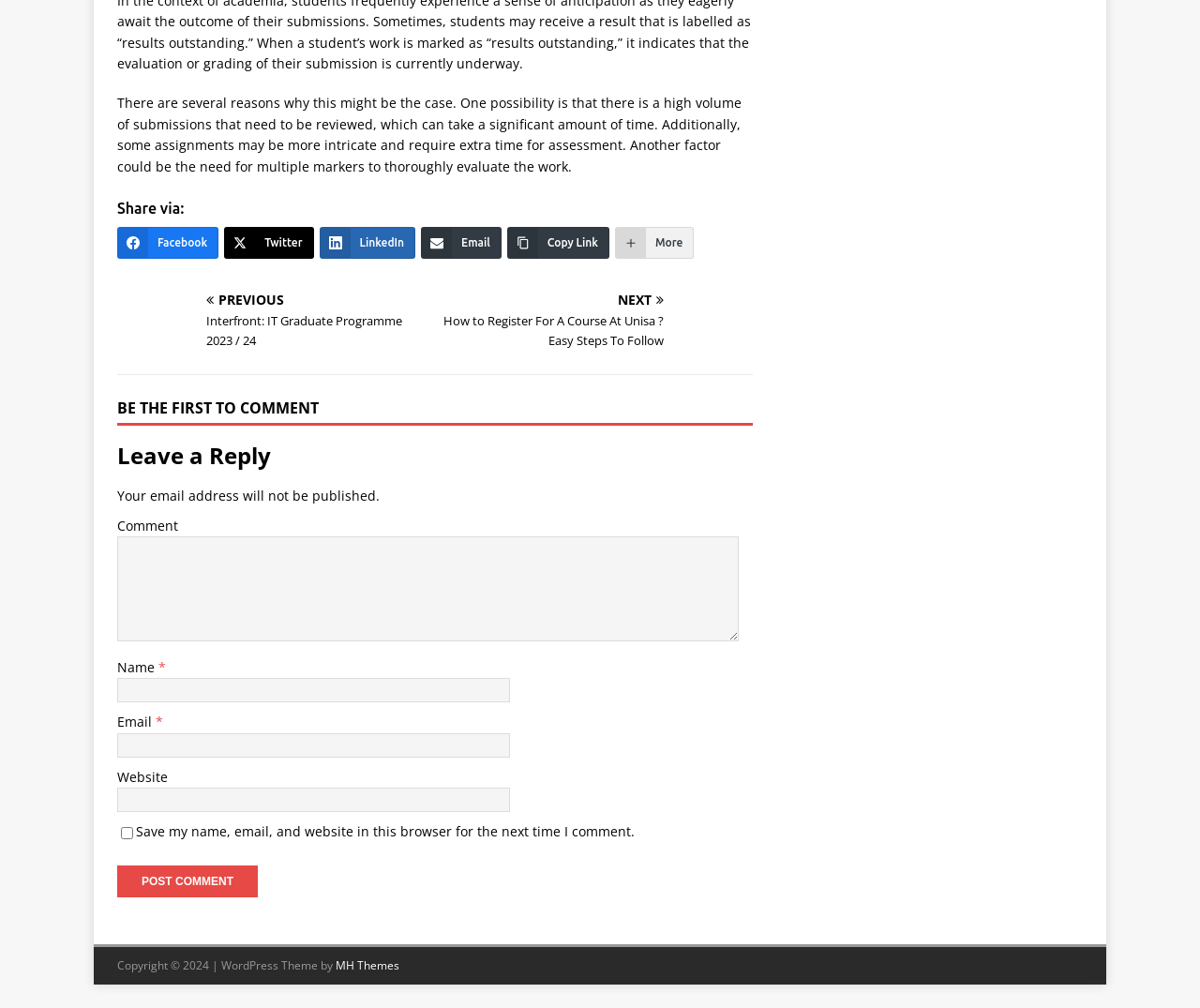Can you determine the bounding box coordinates of the area that needs to be clicked to fulfill the following instruction: "Enter your name"?

[0.098, 0.673, 0.425, 0.697]